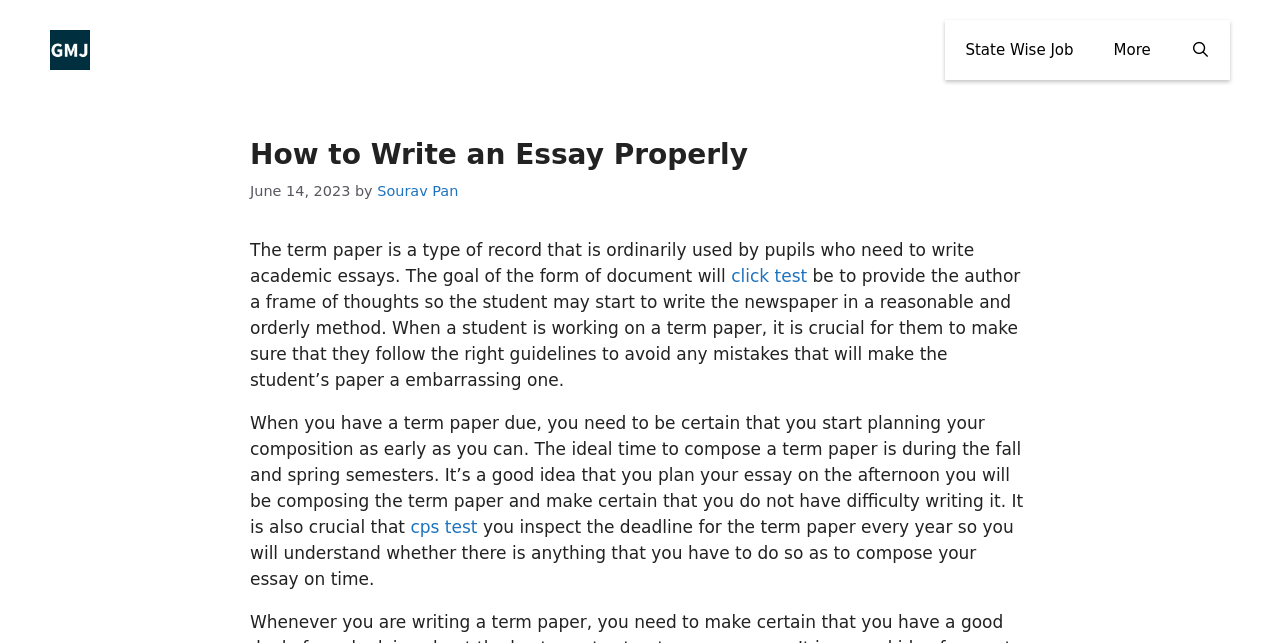When is the ideal time to write a term paper?
Please craft a detailed and exhaustive response to the question.

The webpage suggests that the ideal time to write a term paper is during the fall and spring semesters, as it is crucial to plan the essay as early as possible.